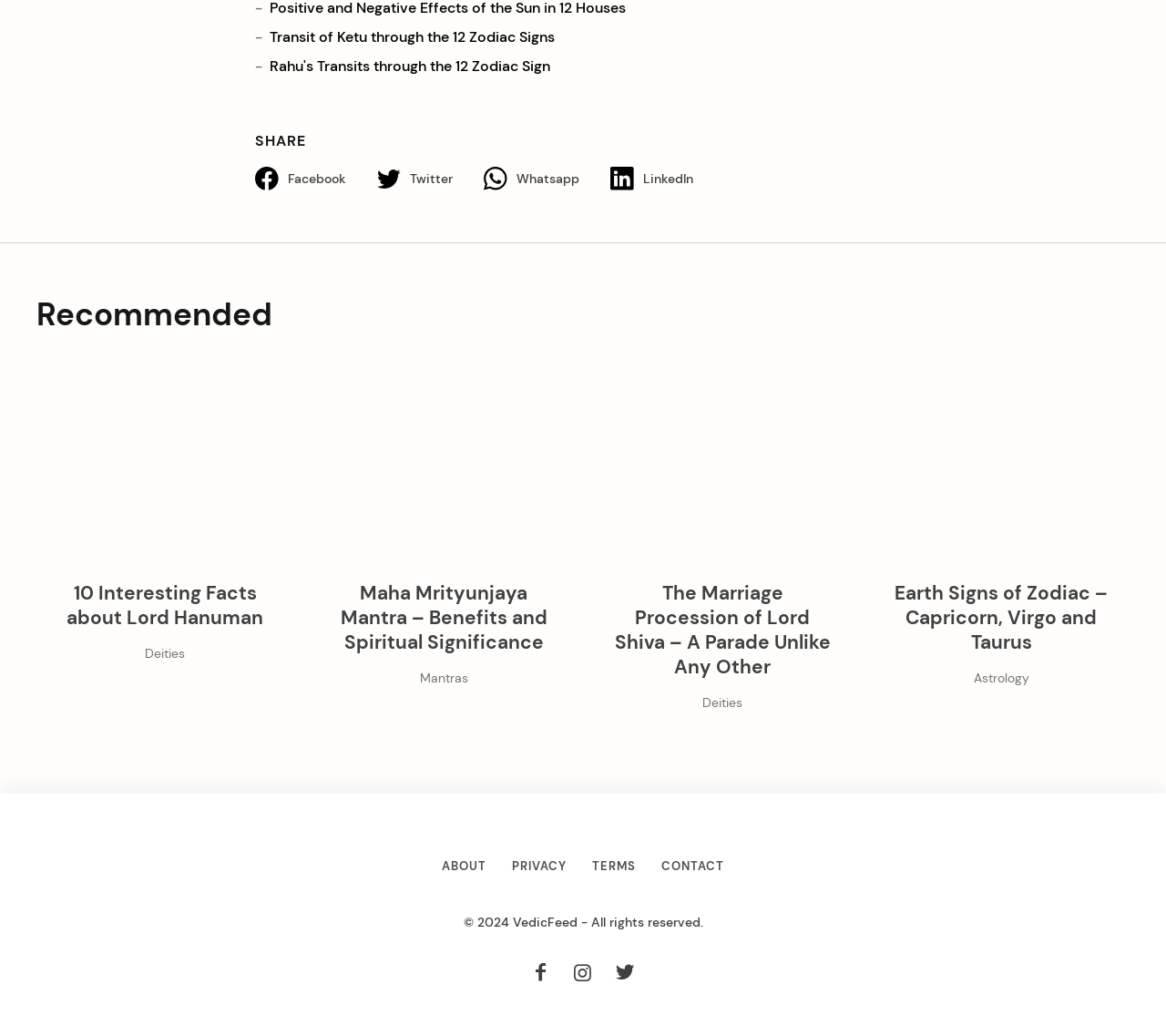Please answer the following question using a single word or phrase: 
What is the copyright year mentioned at the bottom of the page?

2024